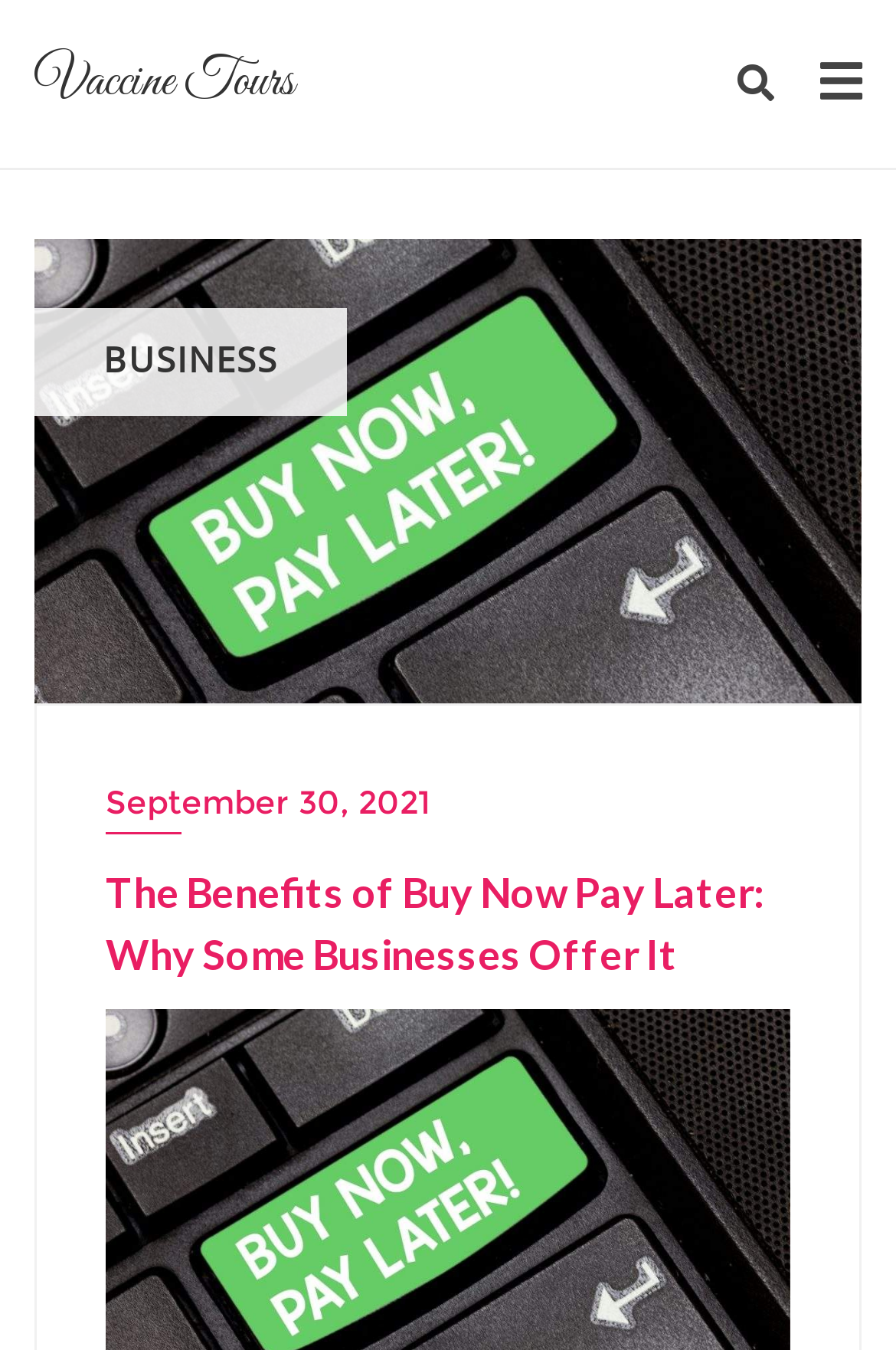Is there a search icon on the webpage?
Refer to the image and offer an in-depth and detailed answer to the question.

I found a link element with the OCR text '' which is a common icon for search, located at the top right corner of the webpage, indicating the presence of a search icon.